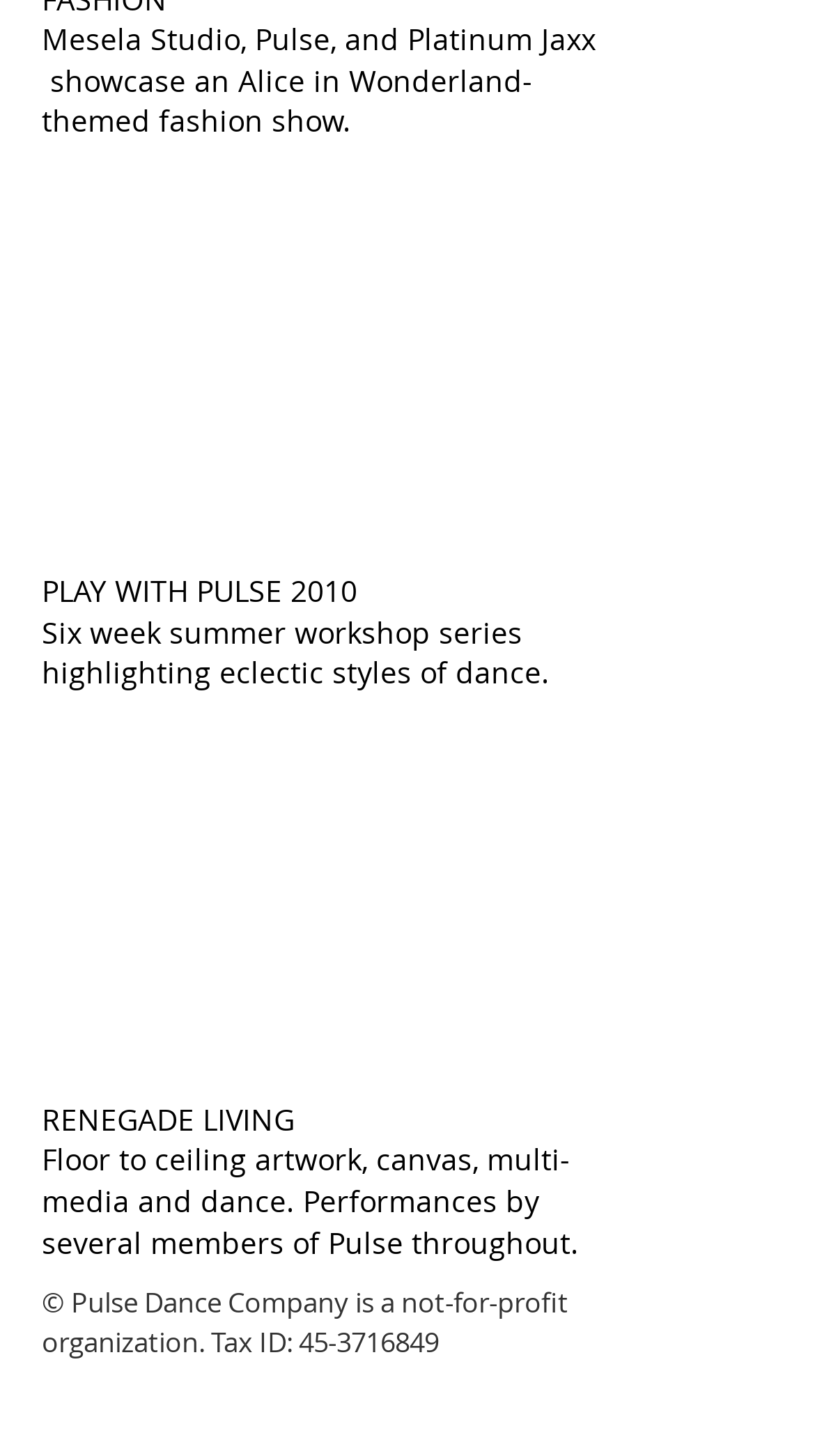Give a succinct answer to this question in a single word or phrase: 
What is the theme of the fashion show?

Alice in Wonderland